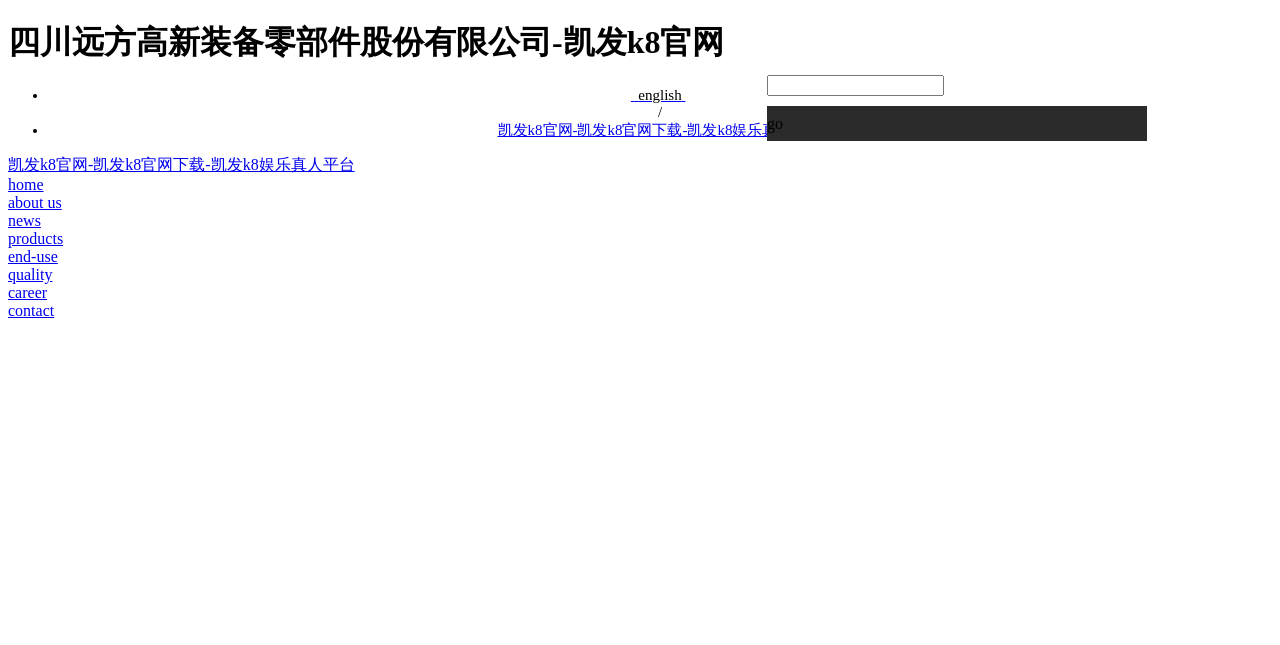Could you provide the bounding box coordinates for the portion of the screen to click to complete this instruction: "search"?

[0.599, 0.116, 0.738, 0.149]